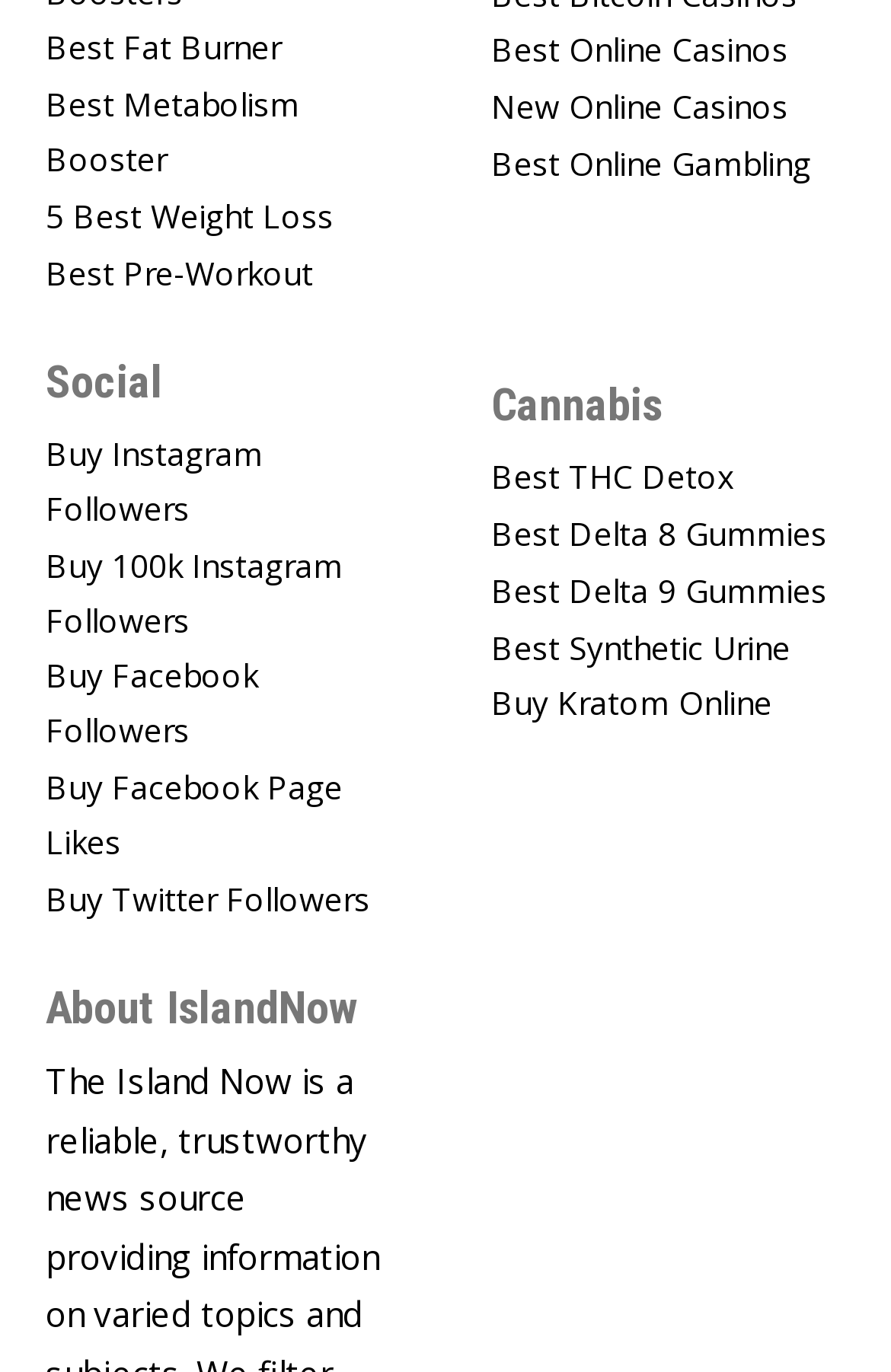Can you find the bounding box coordinates for the element that needs to be clicked to execute this instruction: "Read about IslandNow"? The coordinates should be given as four float numbers between 0 and 1, i.e., [left, top, right, bottom].

[0.051, 0.718, 0.4, 0.752]